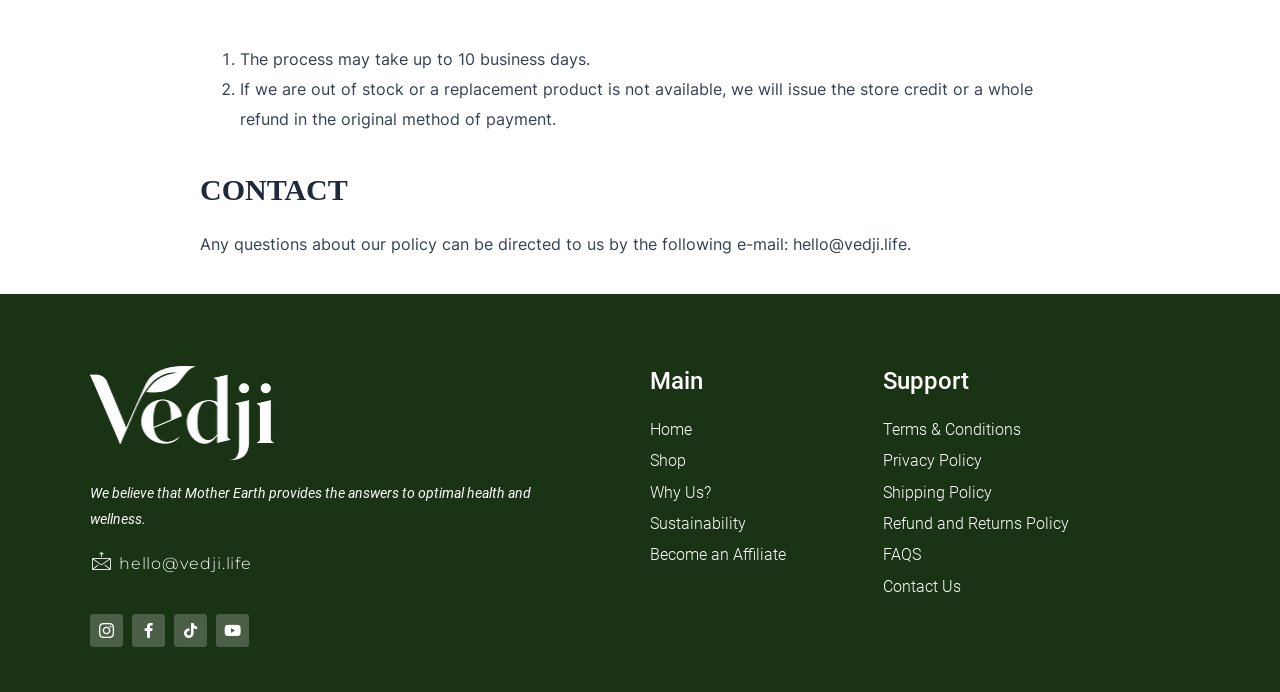Answer the following in one word or a short phrase: 
How to contact for questions about policy?

hello@vedji.life